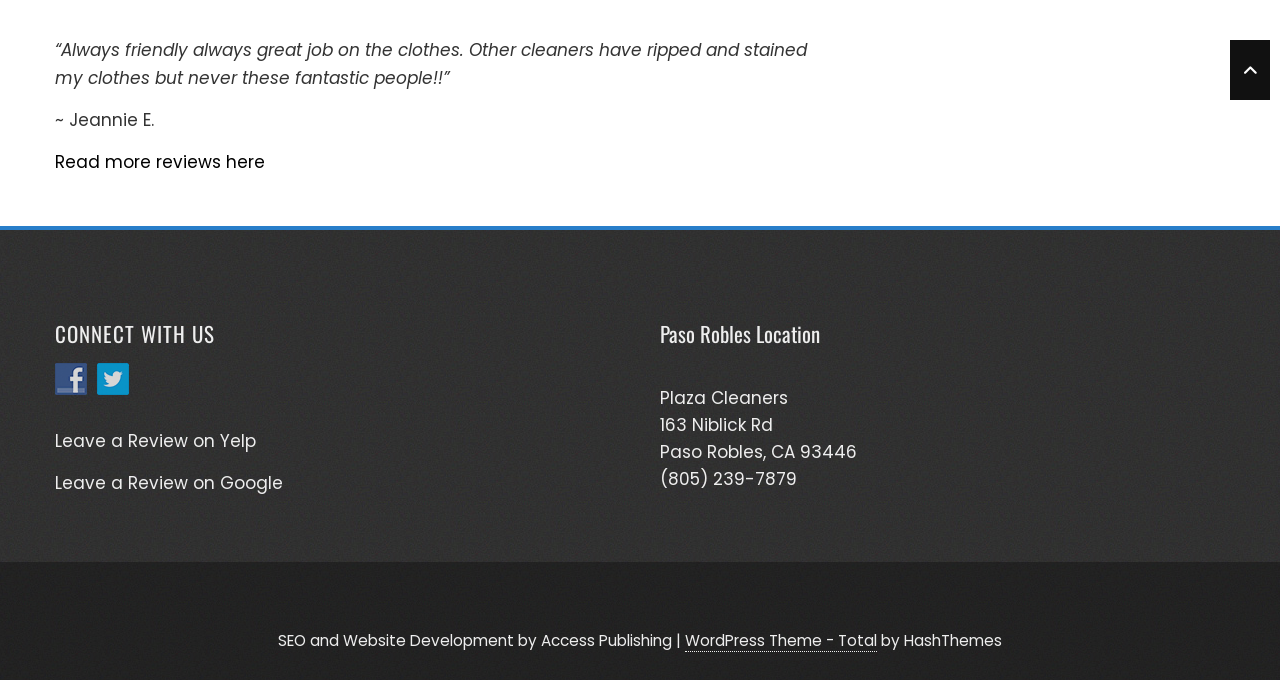What is the phone number of the business?
Provide a one-word or short-phrase answer based on the image.

(805) 239-7879